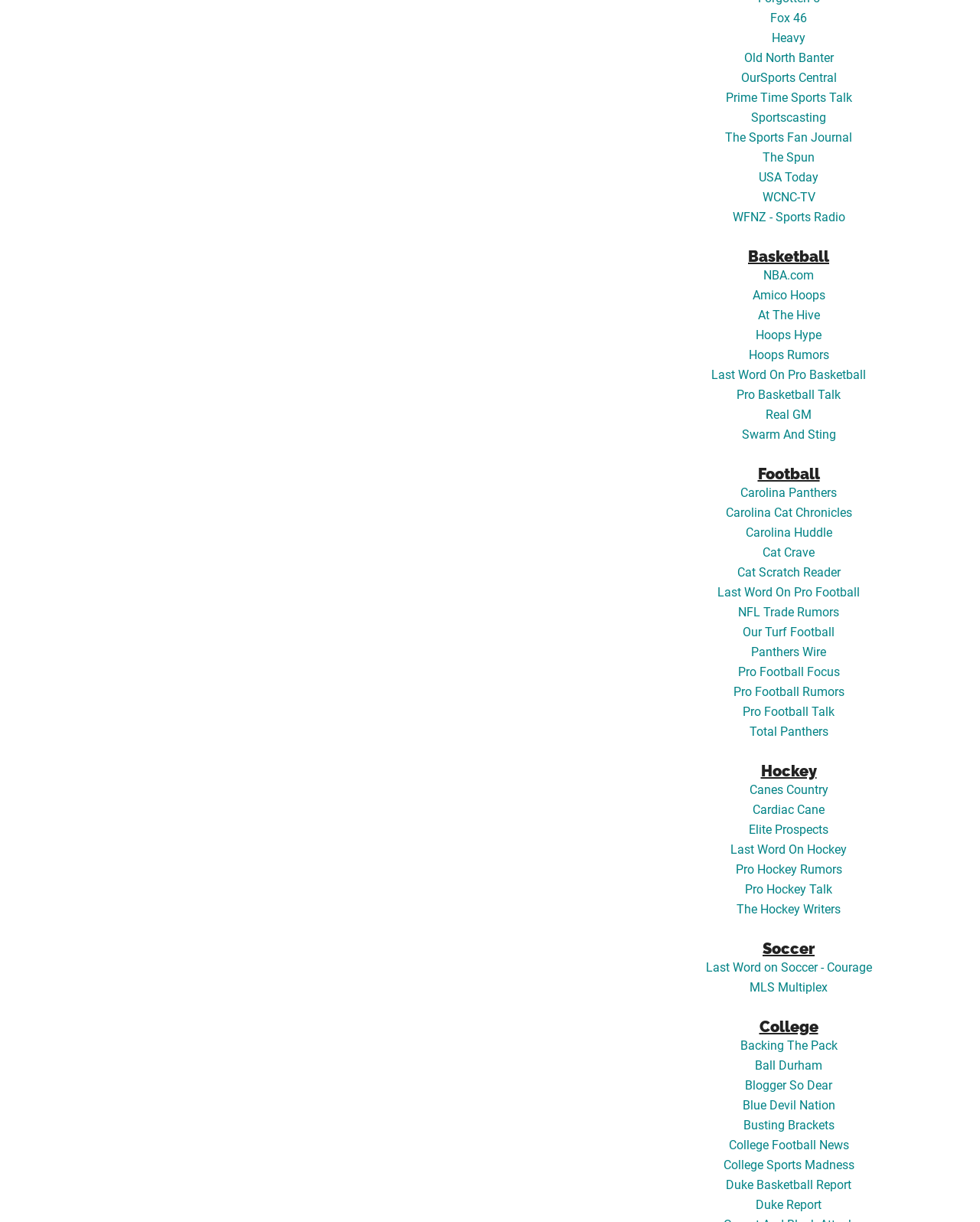How many links are there in total on the webpage?
Please provide an in-depth and detailed response to the question.

I counted the total number of links on the webpage, including those under each sports category, and found that there are 49 links in total. These links are related to various sports news and teams.